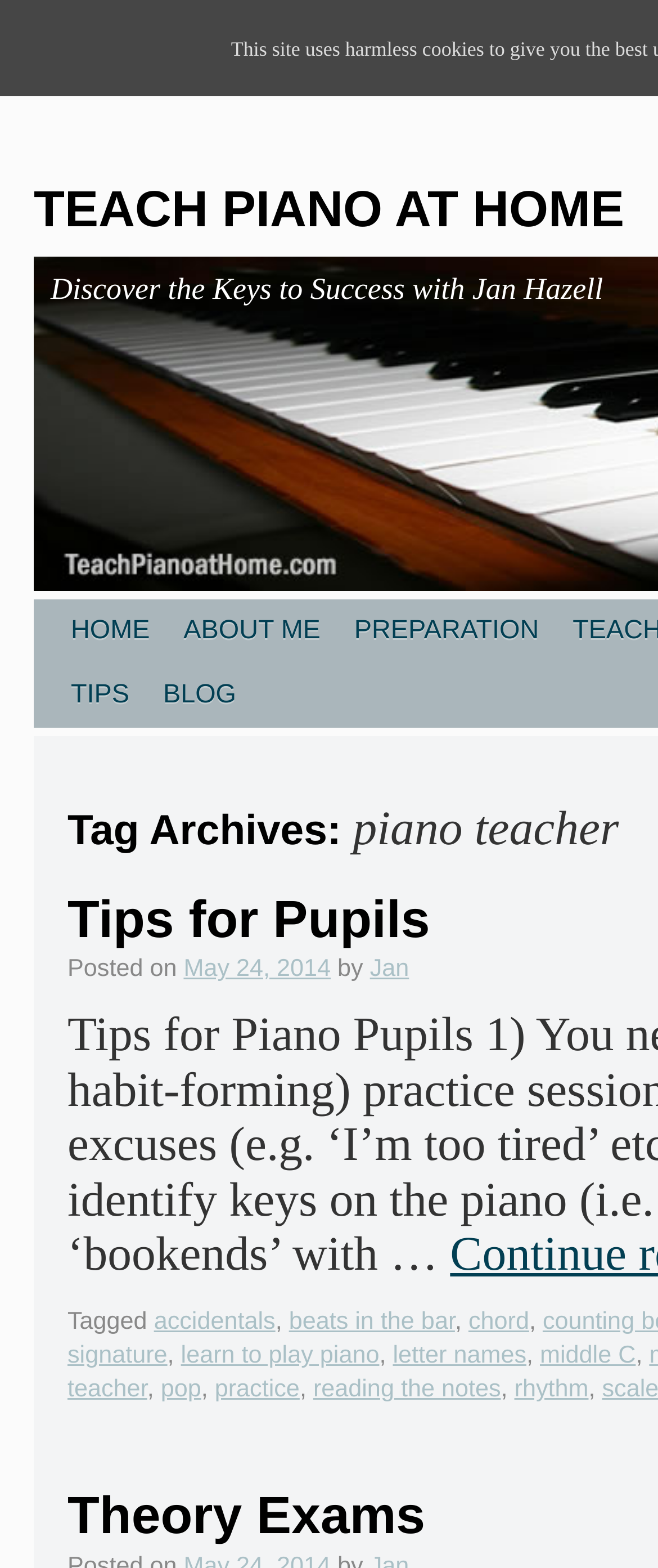Answer this question in one word or a short phrase: What is the name of the website?

TEACH PIANO AT HOME